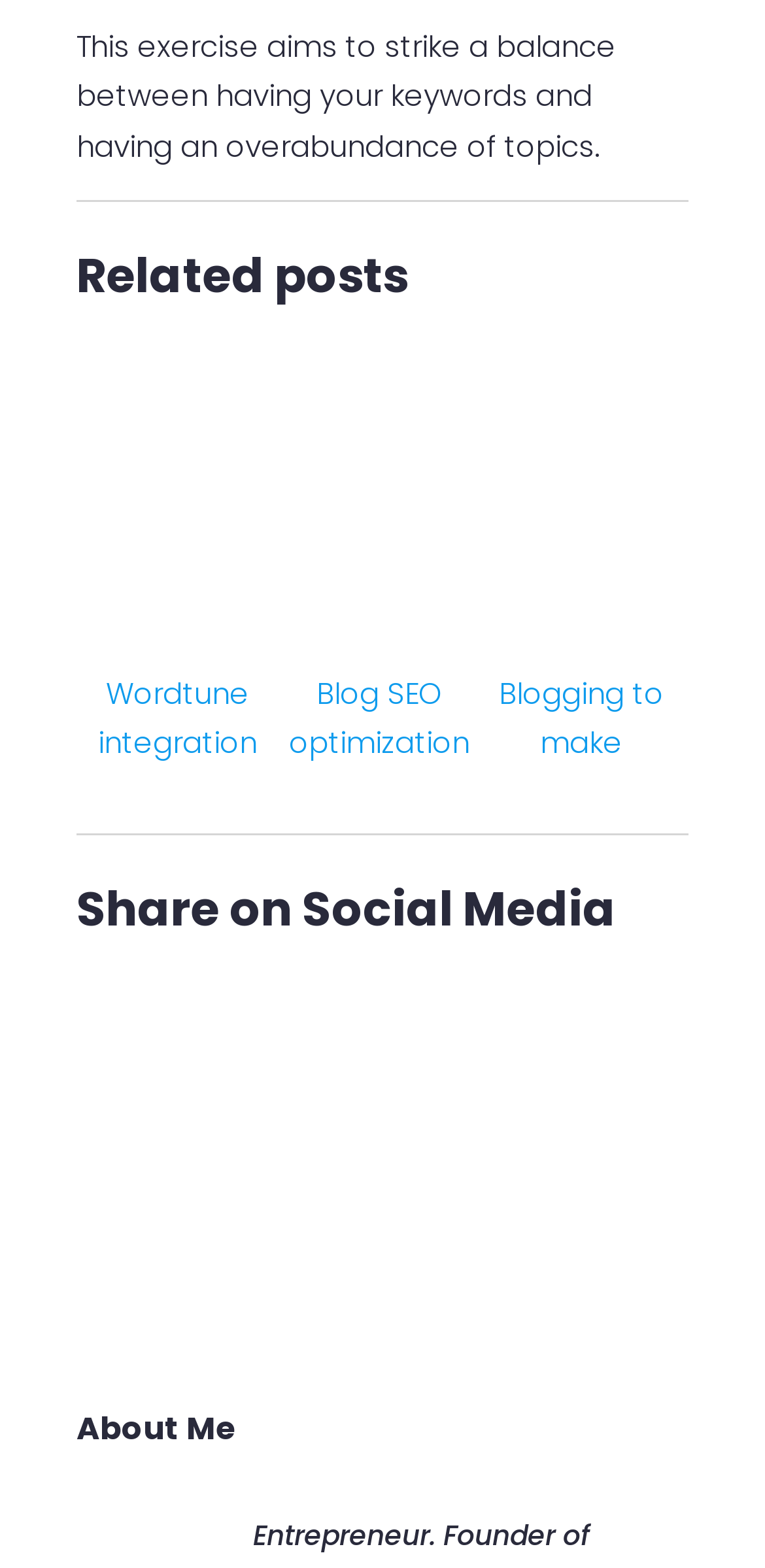Can you specify the bounding box coordinates of the area that needs to be clicked to fulfill the following instruction: "Read about Blog SEO optimization"?

[0.372, 0.219, 0.62, 0.488]